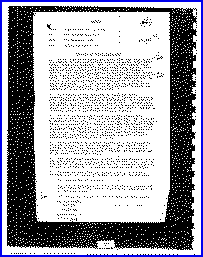Where did a notable series of UFO sightings occur?
Please look at the screenshot and answer using one word or phrase.

Belgium